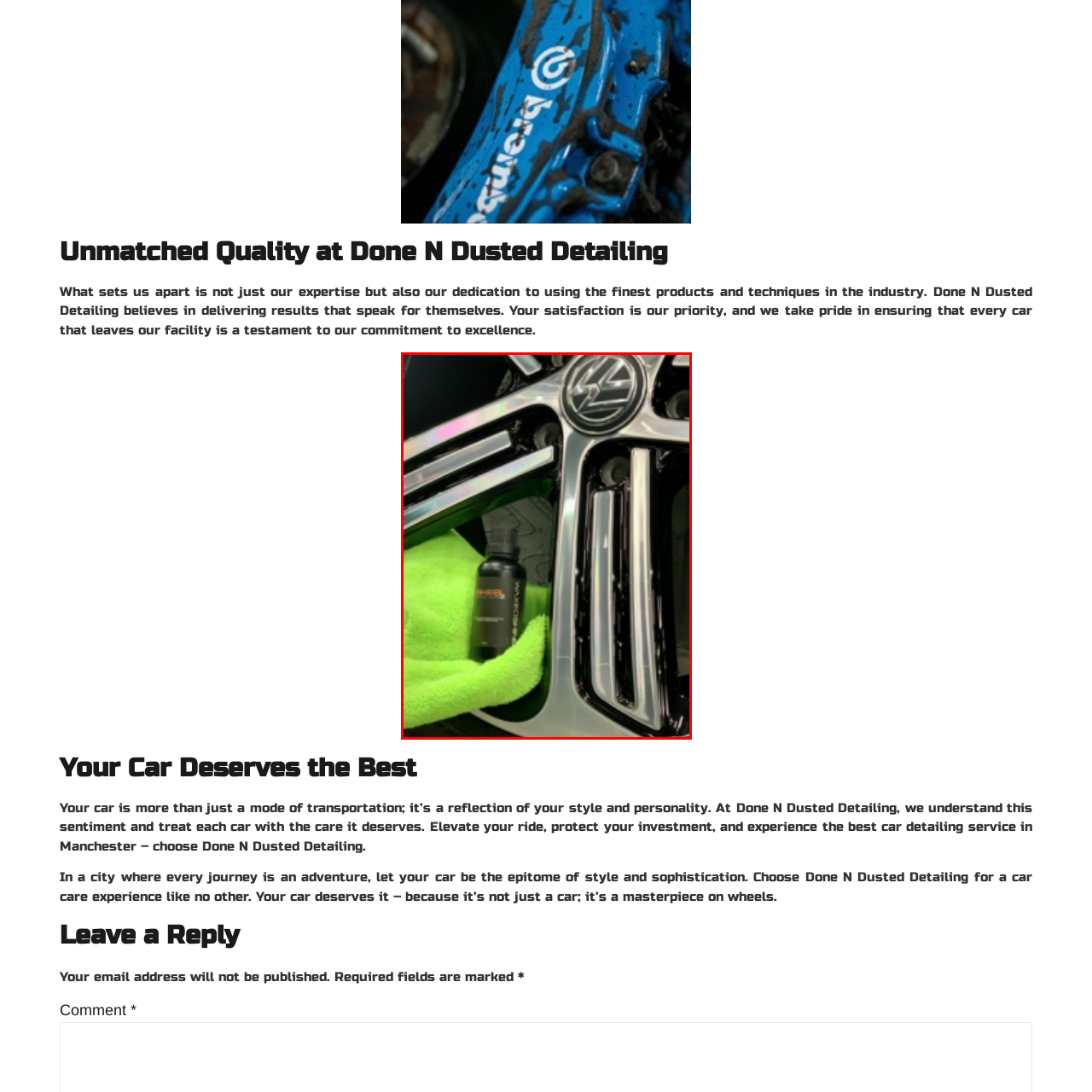What is the name of the car cleaning service?
Please examine the image within the red bounding box and provide your answer using just one word or phrase.

Done N Dusted Detailing